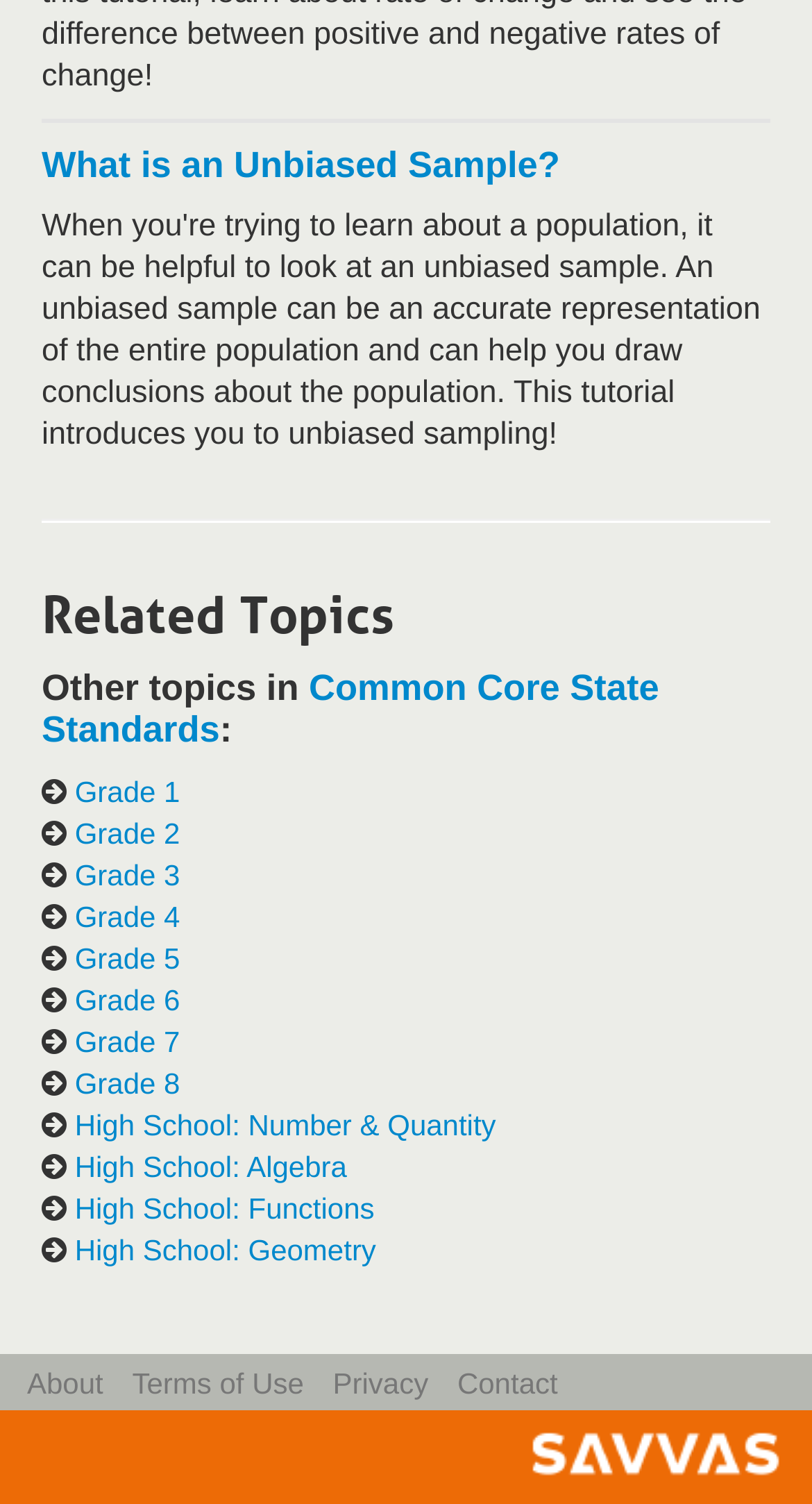Please identify the bounding box coordinates of the element I should click to complete this instruction: 'View Grade 1 topics'. The coordinates should be given as four float numbers between 0 and 1, like this: [left, top, right, bottom].

[0.092, 0.517, 0.855, 0.538]